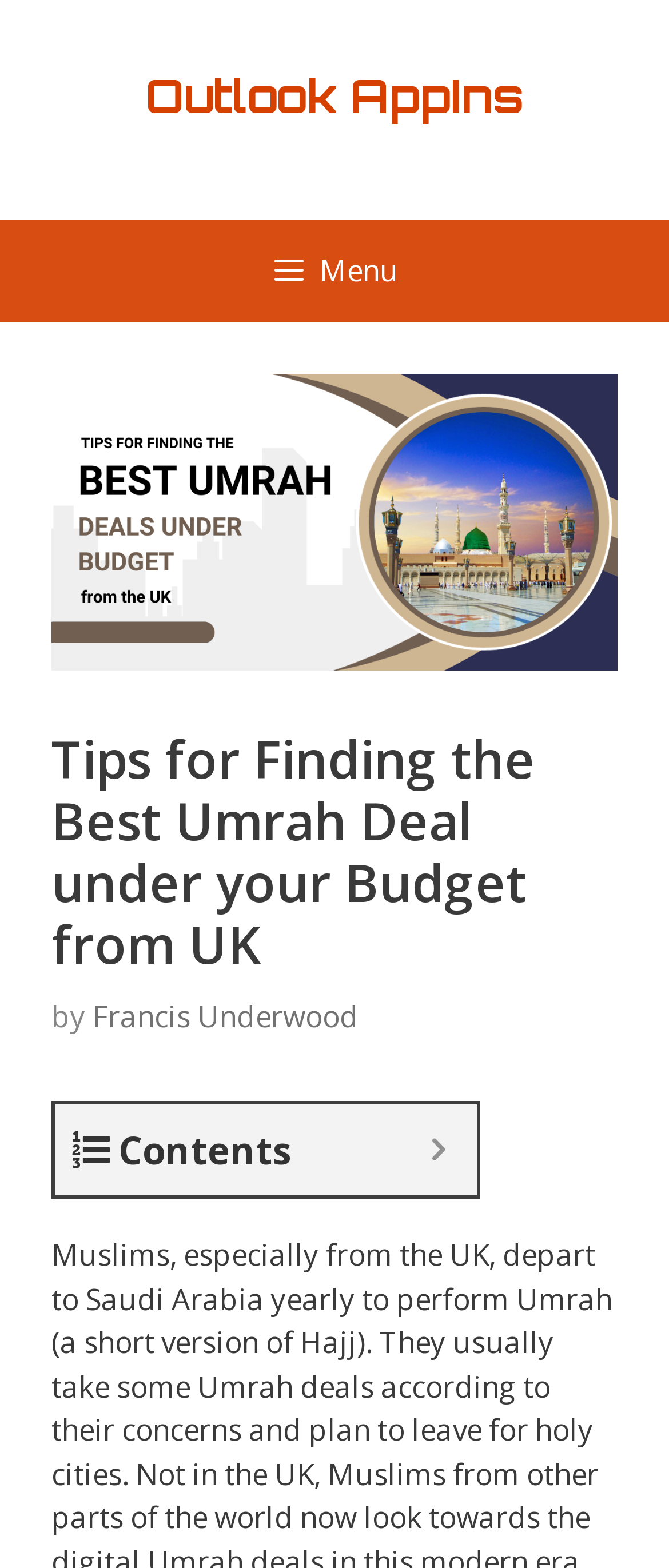Describe all the key features and sections of the webpage thoroughly.

The webpage is about finding the best Umrah deal under a budget from the UK. At the top of the page, there is a banner that spans the entire width, with a link to "Outlook AppIns" on the right side. Below the banner, there is a primary navigation menu that also spans the entire width, with a menu button on the left side.

The main content of the page is divided into two sections. The first section is a header area that takes up about half of the page's height. It contains a heading that reads "Tips for Finding the Best Umrah Deal under your Budget from UK", followed by the author's name, "Francis Underwood". 

Below the header area, there is a contents section that takes up about a quarter of the page's height. It contains a button and a heading, both labeled "Contents", positioned side by side. The contents section is located near the bottom of the page, leaving some empty space above it.